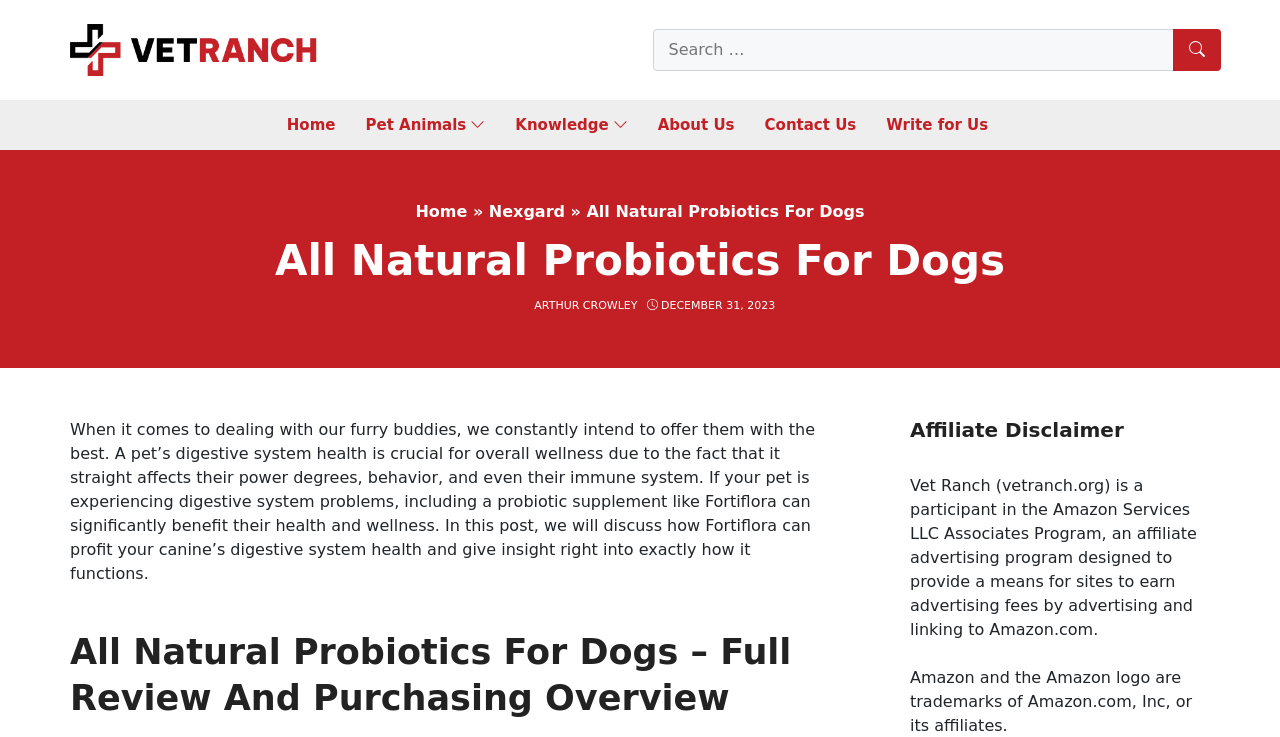Summarize the webpage with a detailed and informative caption.

The webpage is about natural probiotics for dogs, specifically discussing their importance for a pet's digestive system health. At the top, there is a banner with the site's name "Vet Ranch" and a search bar with a "Search" button. Below the banner, there is a navigation menu with links to "Home", "Pet Animals", "Knowledge", "About Us", "Contact Us", and "Write for Us".

The main content of the page is divided into sections. The first section has a heading "All Natural Probiotics For Dogs" and a brief introduction to the importance of digestive system health in pets. Below this, there is a link to the author "ARTHUR CROWLEY" and a timestamp "DECEMBER 31, 2023". The introduction is followed by a lengthy paragraph discussing the benefits of probiotic supplements like Fortiflora for a dog's digestive system health.

Further down, there is a heading "All Natural Probiotics For Dogs – Full Review And Purchasing Overview". Below this, there is a section with an "Affiliate Disclaimer" heading, which explains the site's participation in the Amazon Services LLC Associates Program and displays the Amazon logo.

Throughout the page, there are no images except for the "Vet Ranch" logo in the top banner. The layout is organized, with clear headings and concise text, making it easy to navigate and read.